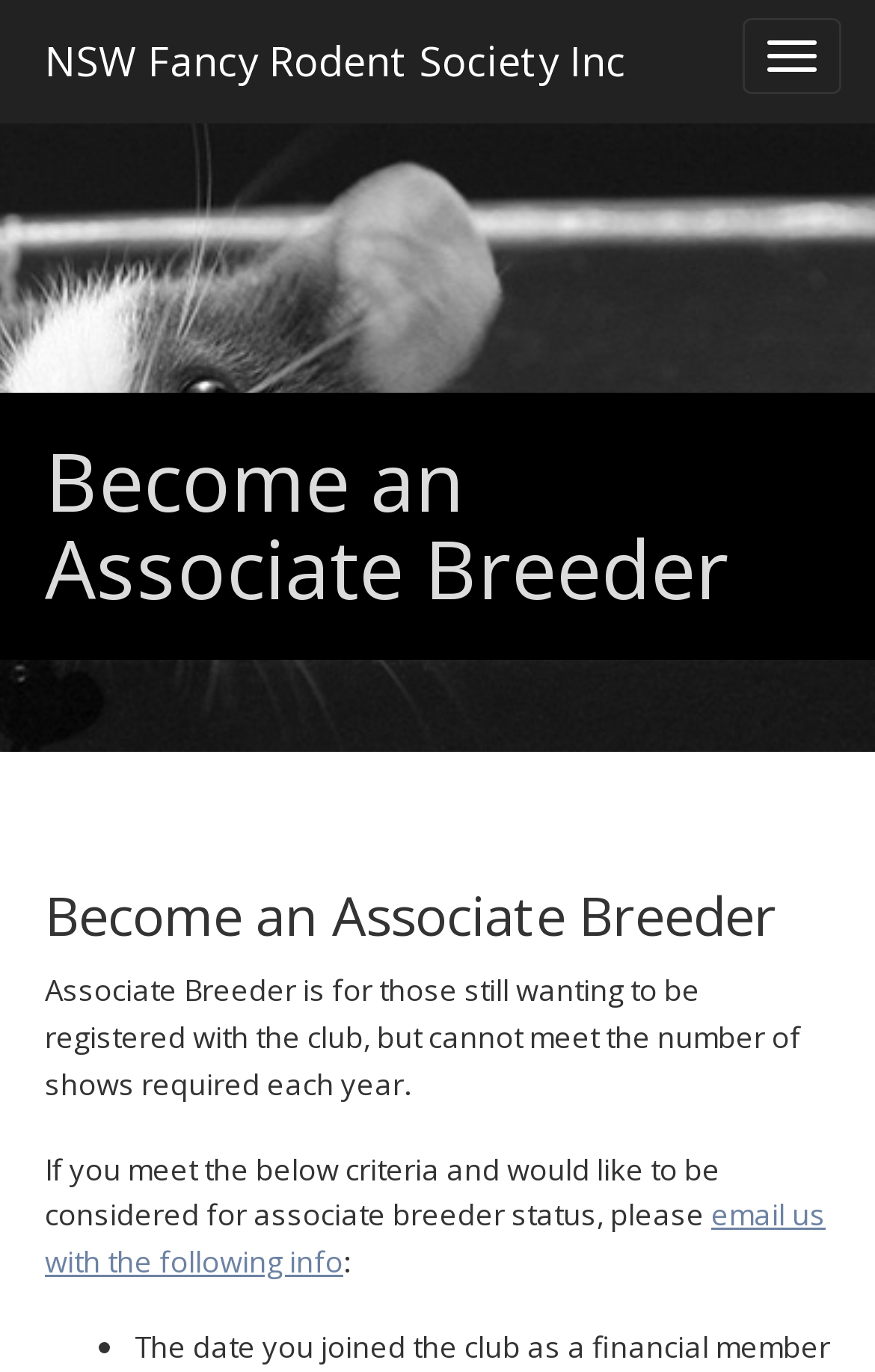Create a detailed narrative of the webpage’s visual and textual elements.

The webpage is about becoming an Associate Breeder with the NSW Fancy Rodent Society Inc. At the top left corner, there is a "Skip to content" link. On the top right corner, there is a button with no text. Below the button, the organization's name "NSW Fancy Rodent Society Inc" is displayed as a link, spanning the entire width of the page.

The main content of the page is divided into sections. The first section has a heading "Become an Associate Breeder" at the top, followed by a subheading with the same text. Below the subheading, there is a paragraph of text explaining the Associate Breeder status, which is for those who want to be registered with the club but cannot meet the required number of shows each year.

Below the explanatory text, there is another paragraph that provides instructions on how to apply for Associate Breeder status. This paragraph contains a link to "email us with the following info". Next to the link, there is a colon symbol. Below the paragraph, there is a list, indicated by a bullet point "•", but the list items are not provided.